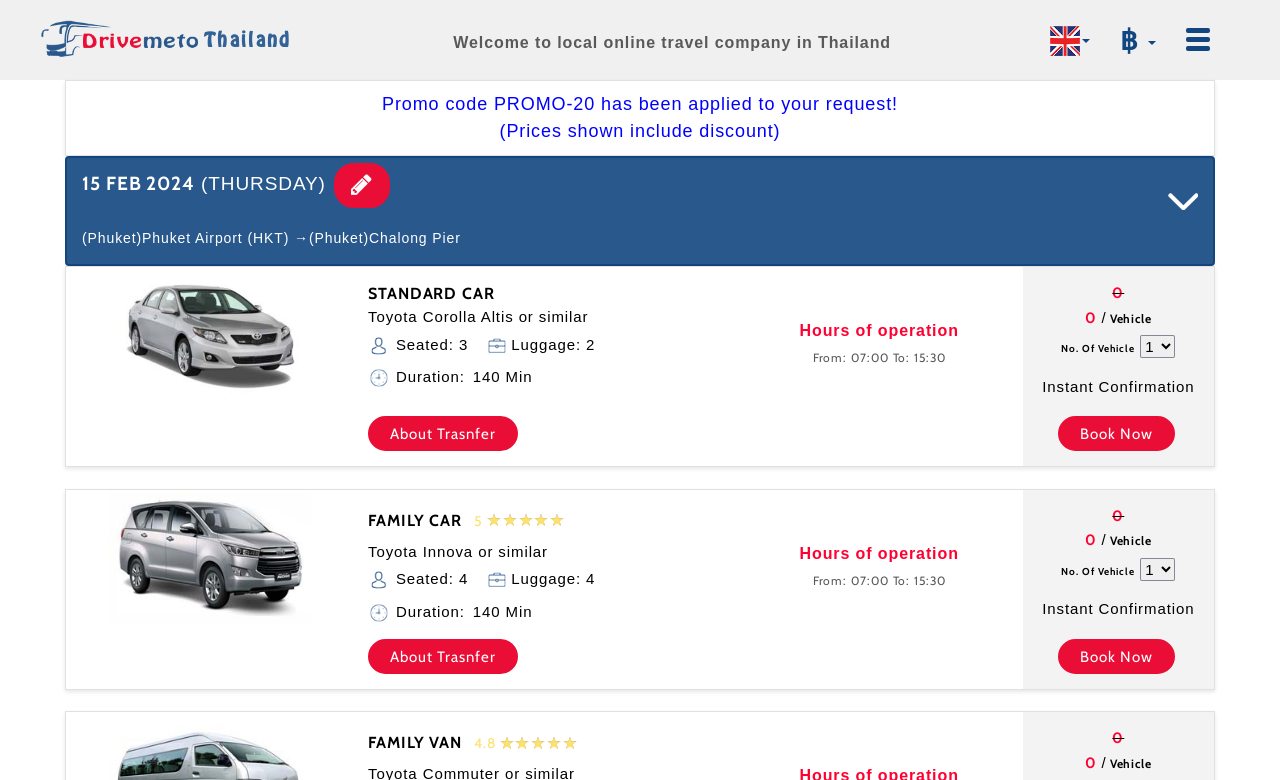Based on the element description About Trasnfer, identify the bounding box of the UI element in the given webpage screenshot. The coordinates should be in the format (top-left x, top-left y, bottom-right x, bottom-right y) and must be between 0 and 1.

[0.288, 0.533, 0.405, 0.578]